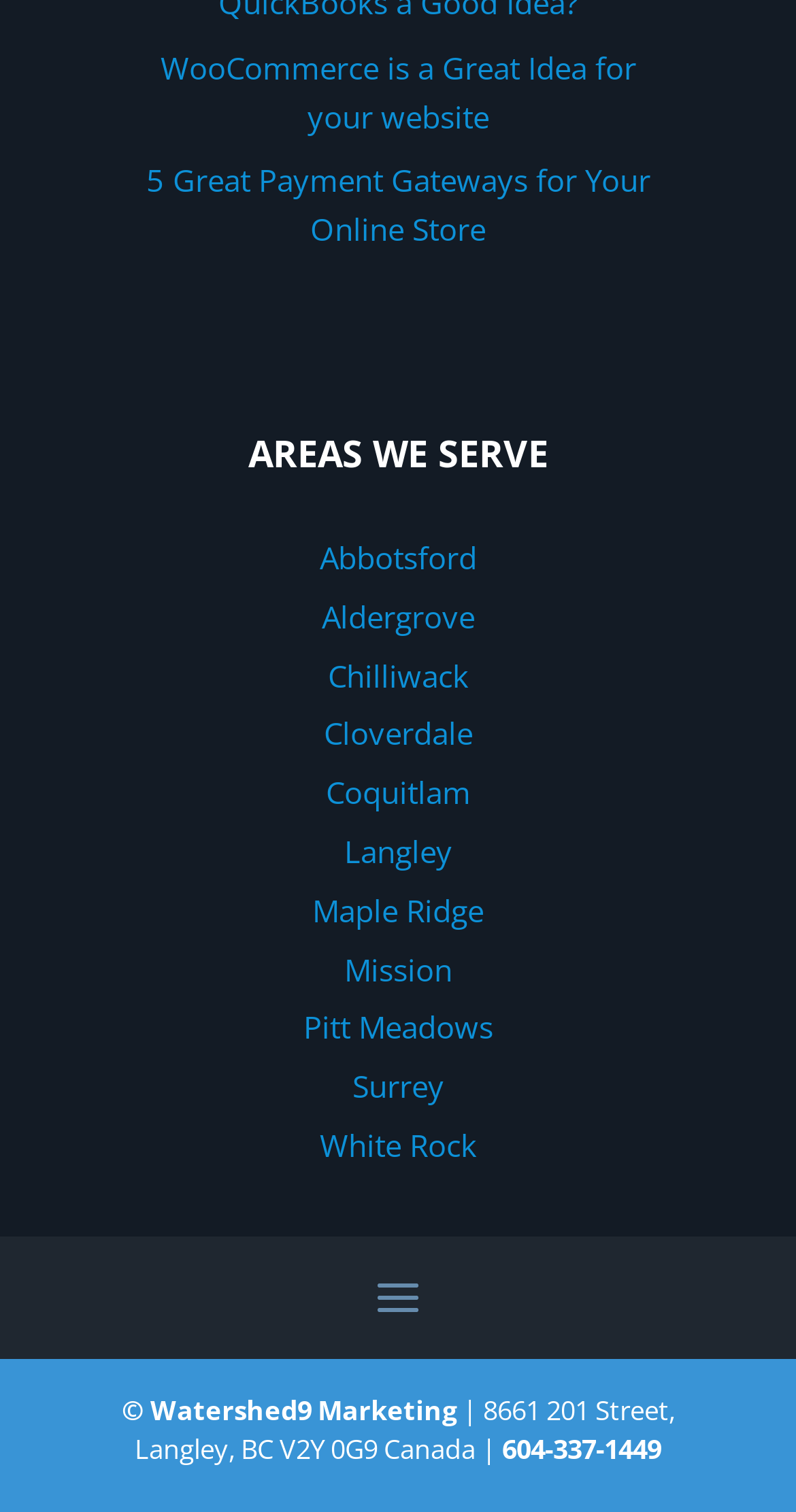Please determine the bounding box coordinates of the element's region to click in order to carry out the following instruction: "Click on WooCommerce is a Great Idea for your website". The coordinates should be four float numbers between 0 and 1, i.e., [left, top, right, bottom].

[0.201, 0.031, 0.799, 0.09]